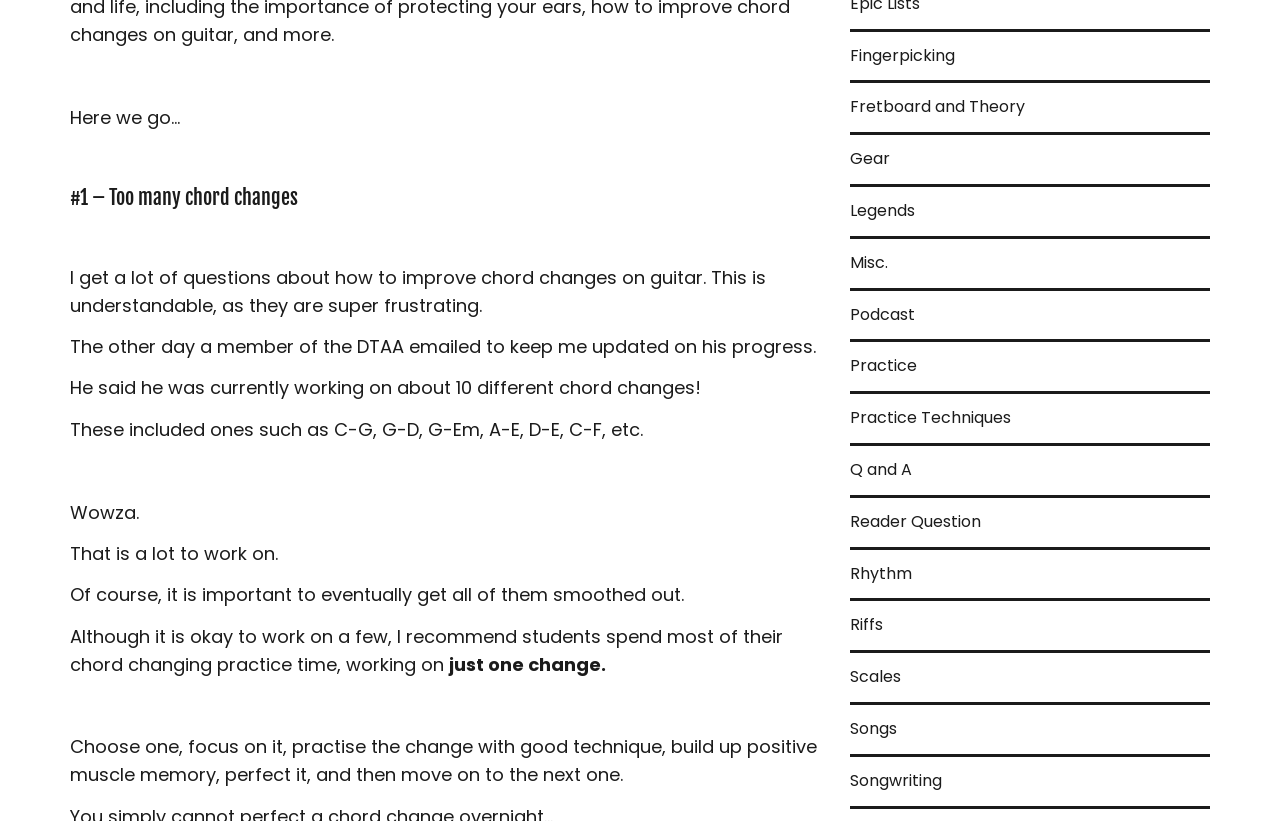Please answer the following question using a single word or phrase: 
What is the main topic of the article?

Chord changes on guitar